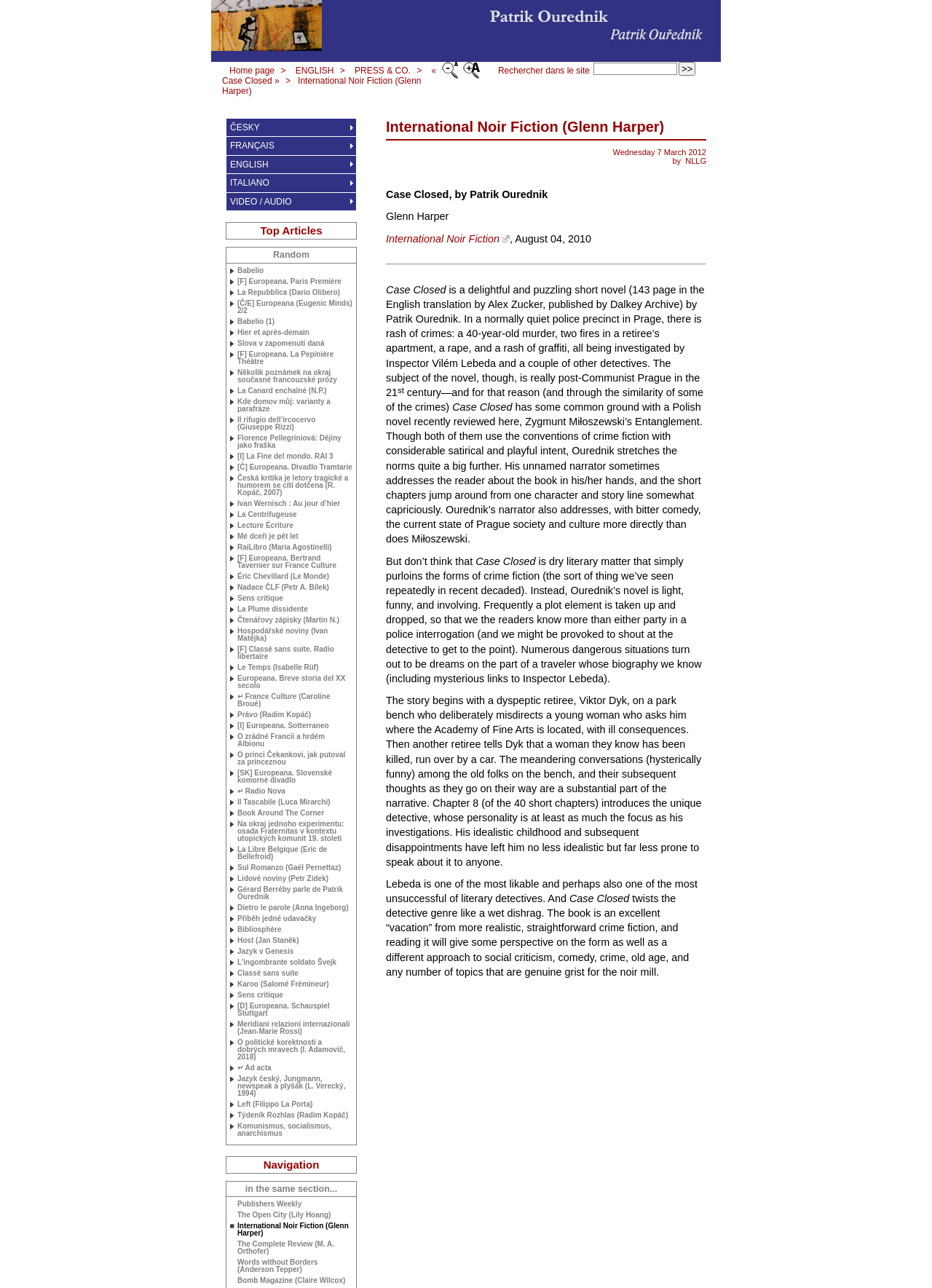Find the bounding box coordinates of the clickable area required to complete the following action: "Search in the site".

[0.637, 0.049, 0.727, 0.058]